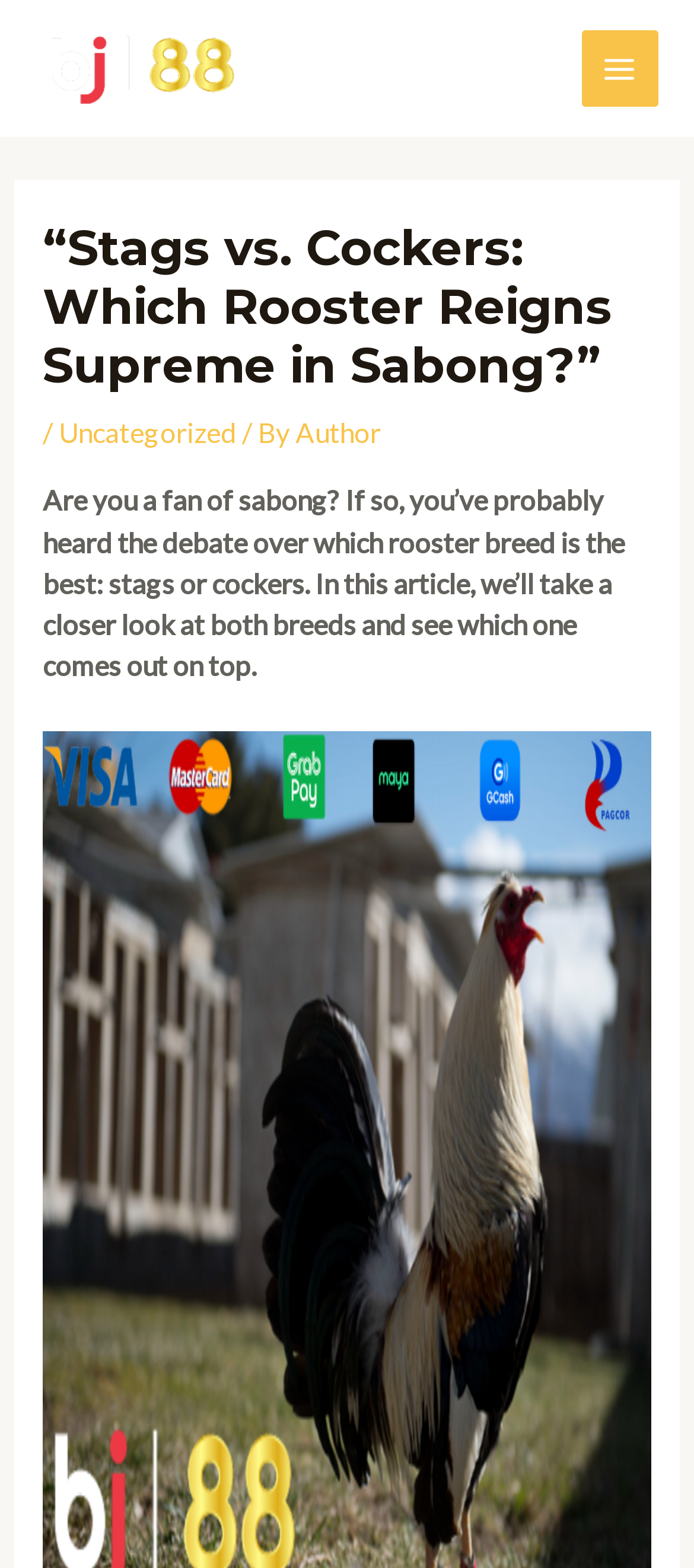Answer this question using a single word or a brief phrase:
What is the name of the website?

BJ88 SABONG